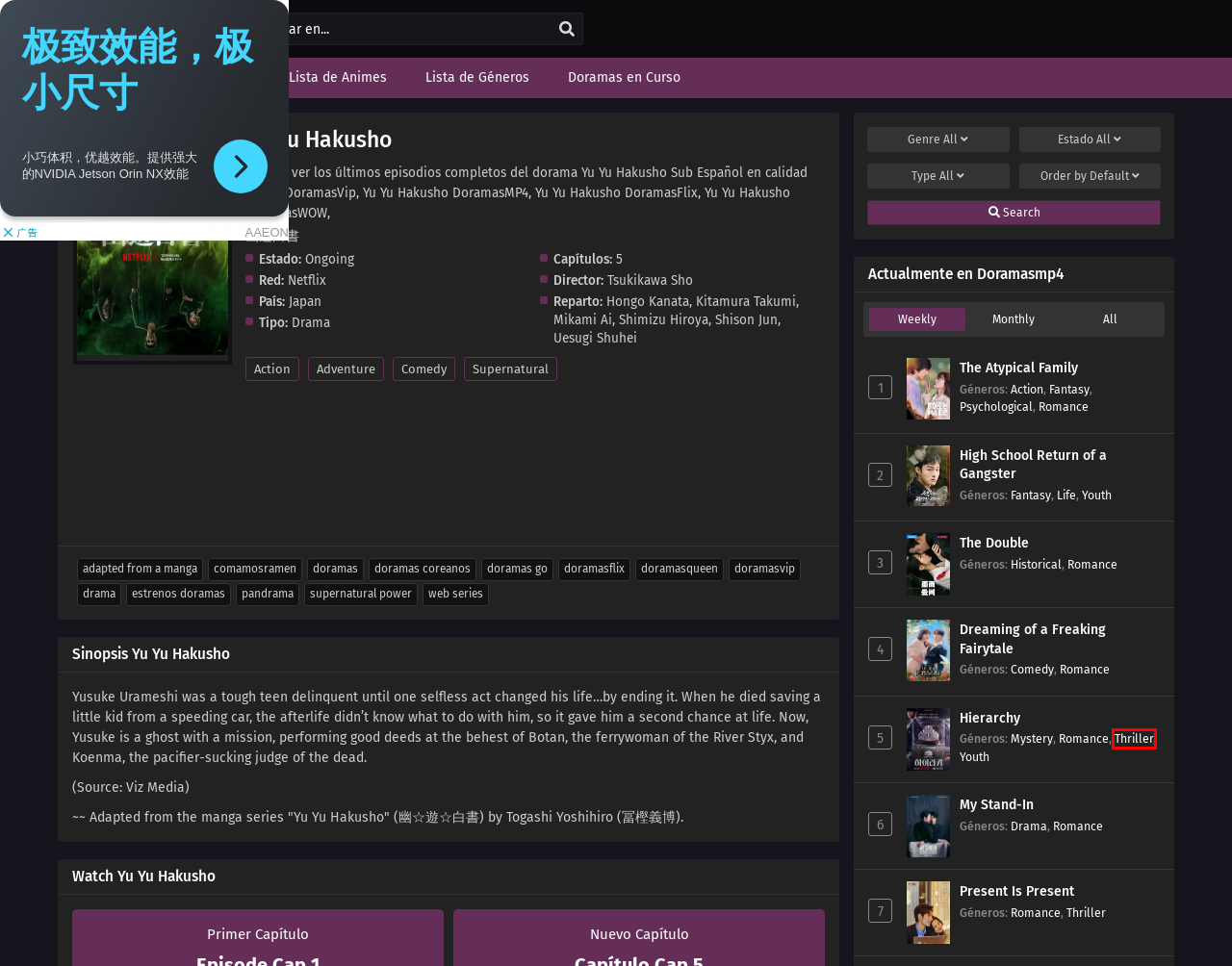Given a screenshot of a webpage with a red rectangle bounding box around a UI element, select the best matching webpage description for the new webpage that appears after clicking the highlighted element. The candidate descriptions are:
A. Doramas en Curso - DoramasMP4
B. Estrenos doramas | Ver Doramas Online Gratis Completas HD
C. Thriller Archives - DoramasMP4
D. Comedy Archives - DoramasMP4
E. Doramasvip | Ver Doramas Online Gratis Completas HD
F. Doramas go Archives - DoramasMP4
G. My Stand-In Sub Español en DoramasMp4
H. Romance Archives - DoramasMP4

C